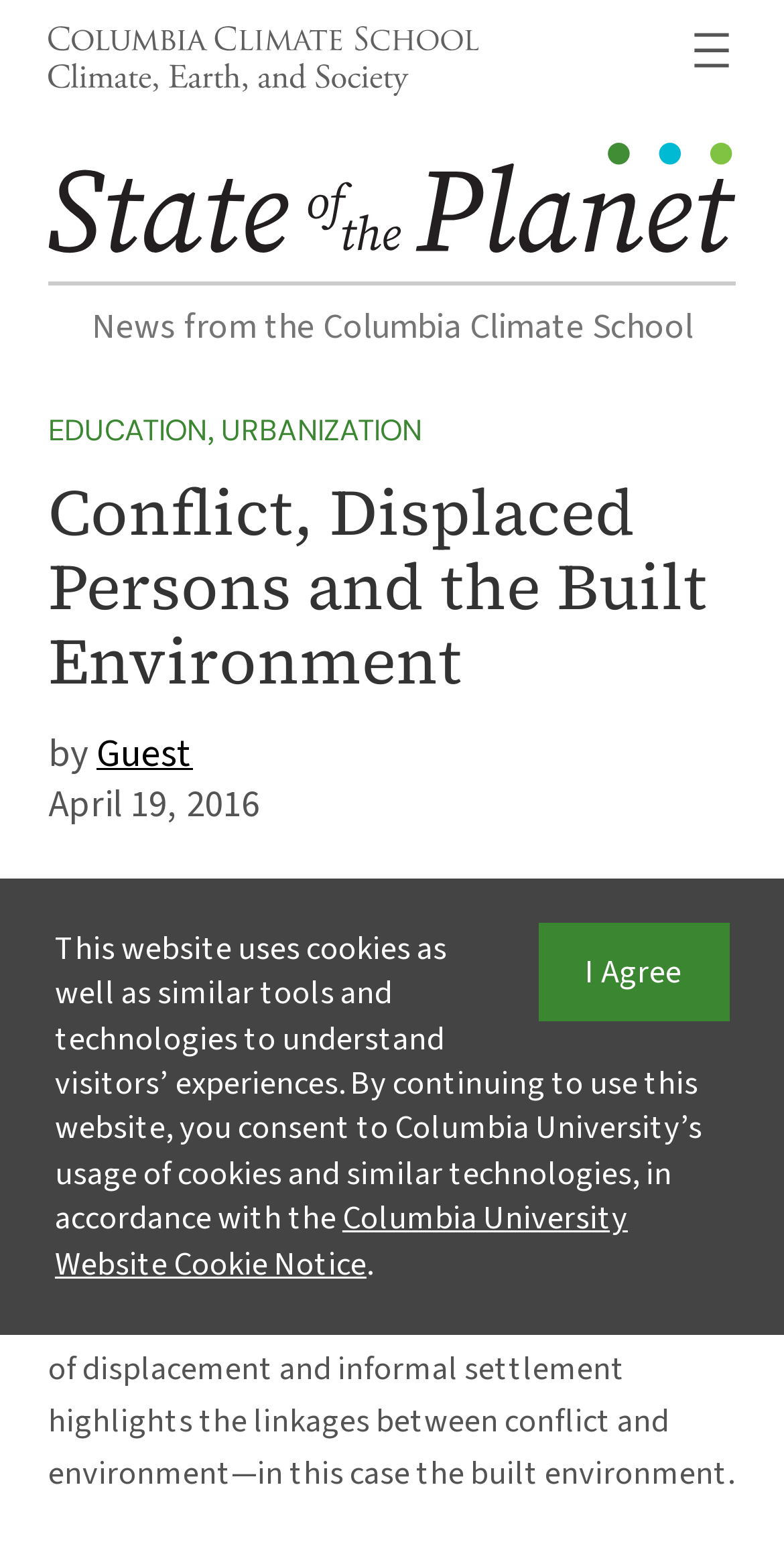What is the city mentioned in the article?
Please use the image to provide a one-word or short phrase answer.

Medellín